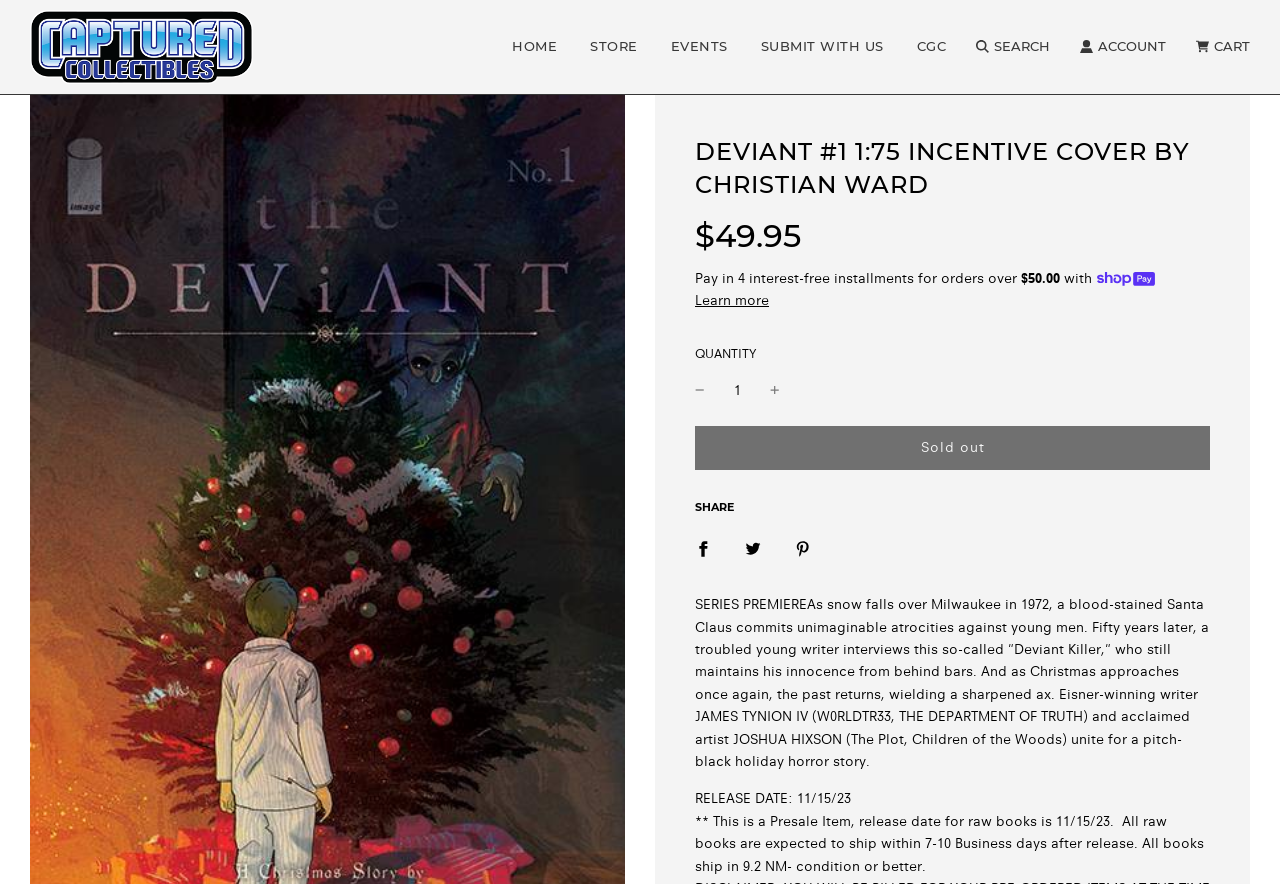What is the release date of the comic book?
Based on the image content, provide your answer in one word or a short phrase.

11/15/23